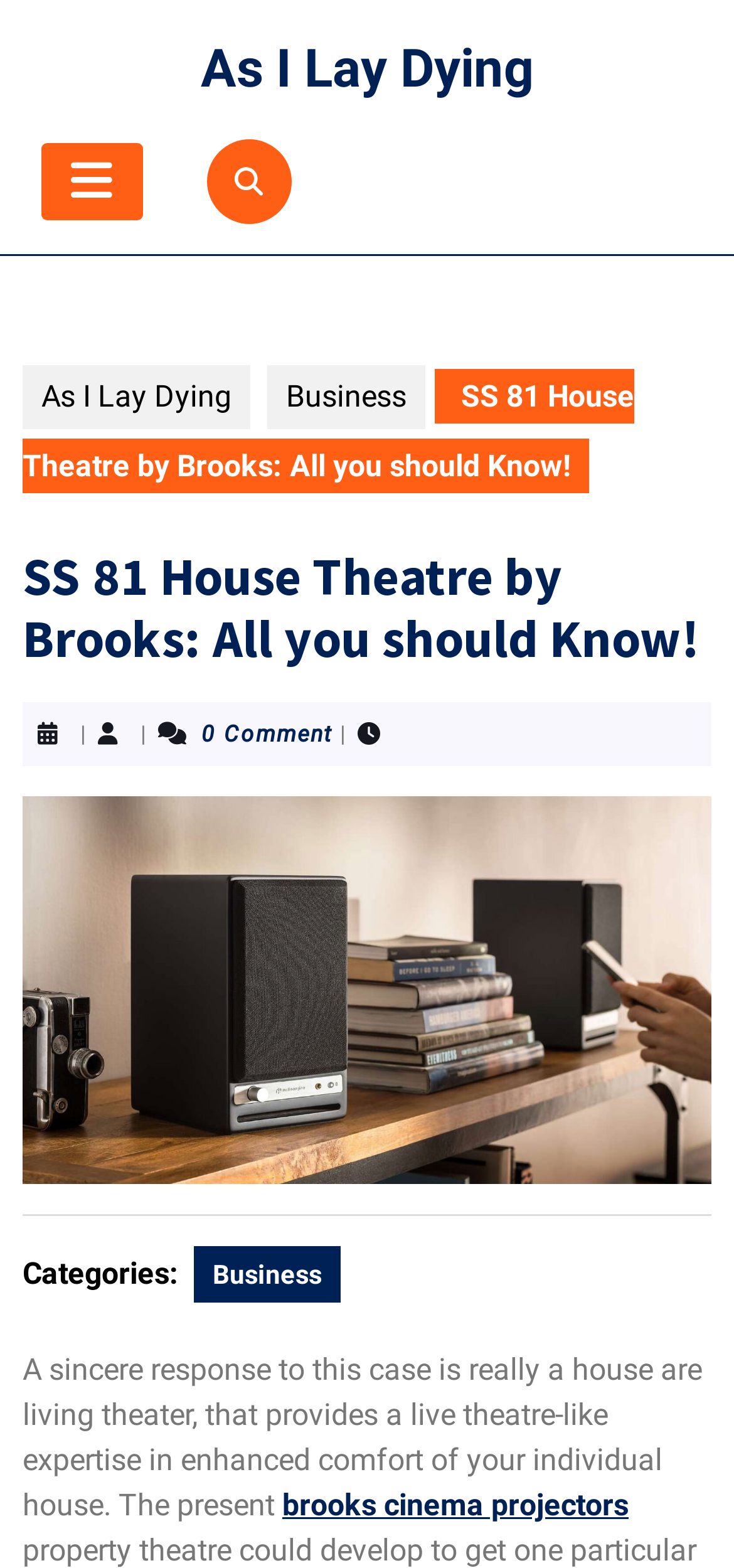Identify the bounding box for the given UI element using the description provided. Coordinates should be in the format (top-left x, top-left y, bottom-right x, bottom-right y) and must be between 0 and 1. Here is the description: As I Lay Dying

[0.031, 0.233, 0.341, 0.274]